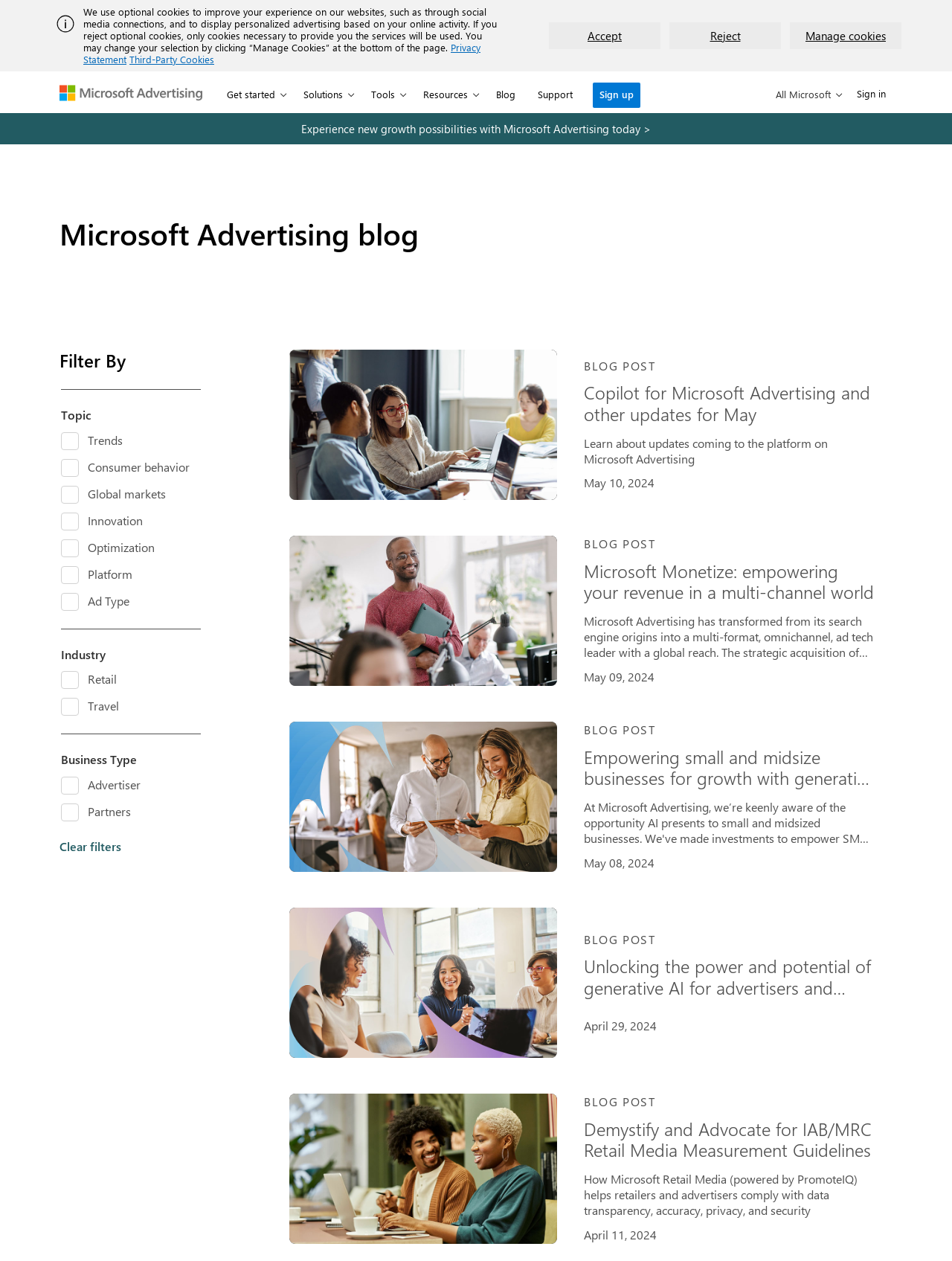Describe all the significant parts and information present on the webpage.

The webpage is the Microsoft Advertising Blog, which provides insights and tips on the latest industry trends. At the top, there is a notification bar with an alert message, an image, and a static text describing the use of optional cookies. Below this, there are three buttons: "Accept", "Reject", and "Manage Cookies".

The main header section has a link to "Microsoft Advertising" and a navigation menu with several options, including "Get started", "Solutions", "Tools", "Resources", "Blog", "Support", and "Sign up". There is also a "Sign in" link at the top right corner.

The main content area is divided into two sections. The left section has a heading "Microsoft Advertising blog" and a filter section with checkboxes for topics, industries, and business types. There is also a "Clear filters" button.

The right section displays a list of blog posts, each with a heading, a brief description, and a date. The blog posts are titled "Copilot for Microsoft Advertising and other updates for May", "Microsoft Monetize: empowering your revenue in a multi-channel world", "Empowering small and midsize businesses for growth with generative AI", "Unlocking the power and potential of generative AI for advertisers and publishers", and "Demystify and Advocate for IAB/MRC Retail Media Measurement Guidelines". Each post has a "BLOG POST" label and a date ranging from April 11, 2024, to May 10, 2024.